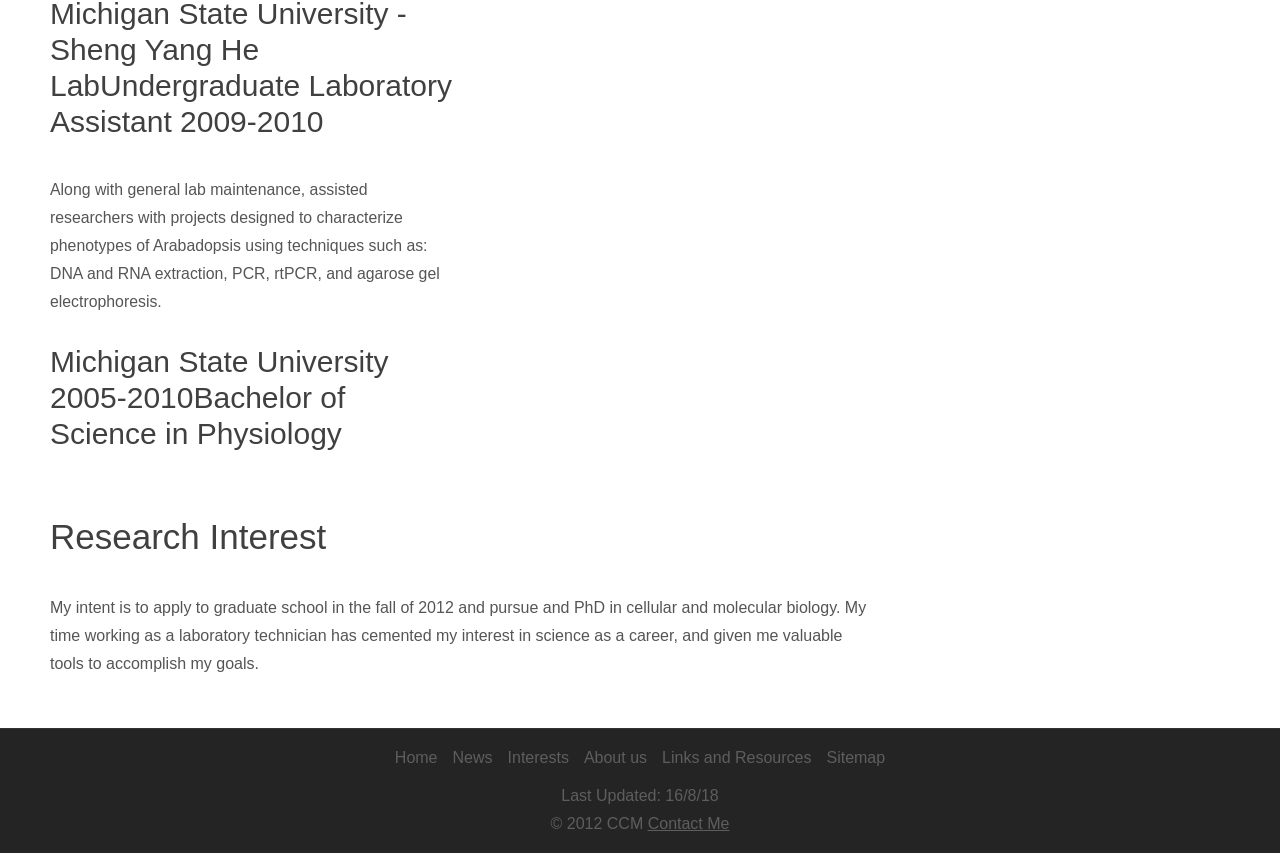Identify and provide the bounding box for the element described by: "Sitemap".

[0.646, 0.872, 0.692, 0.905]